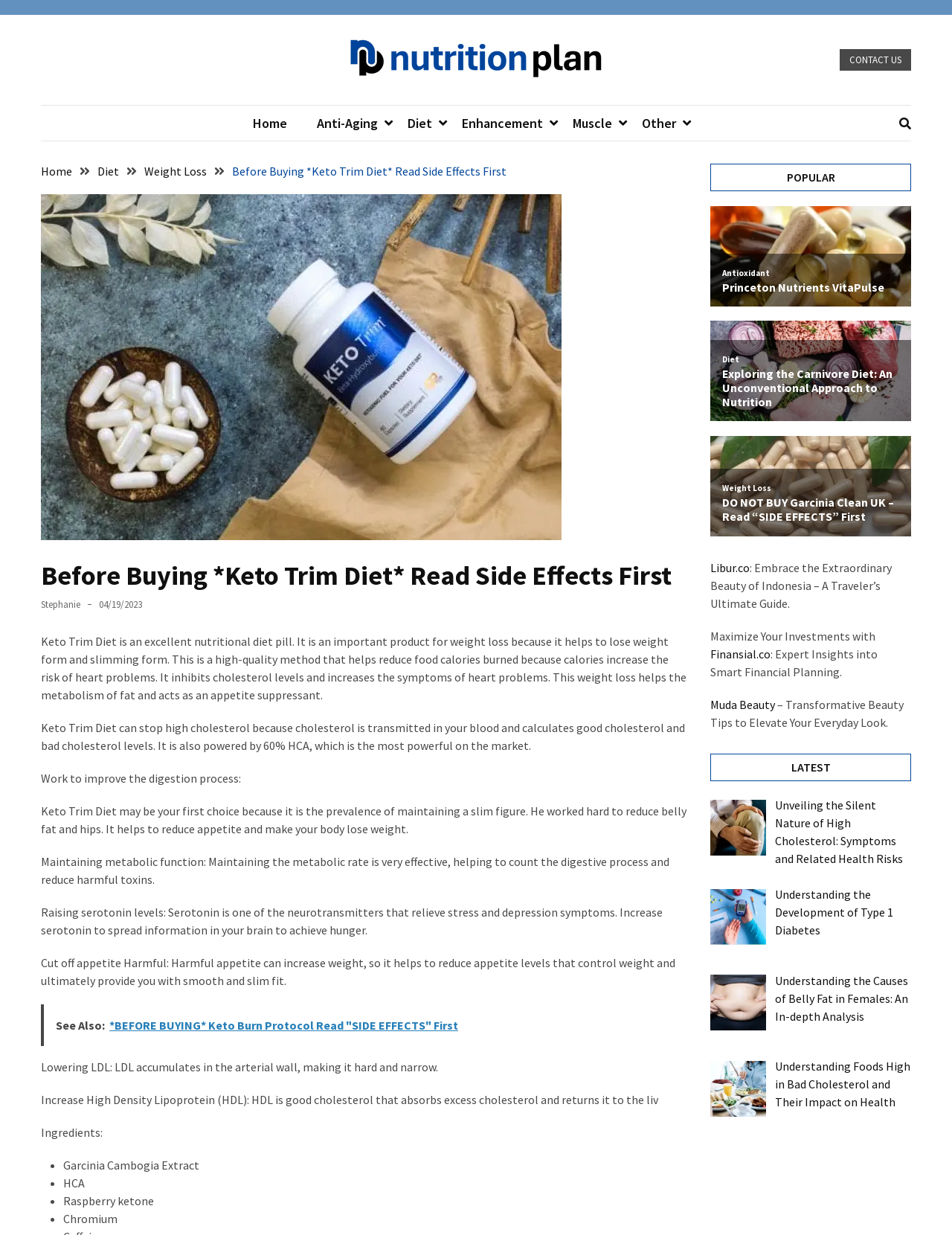What is the benefit of maintaining metabolic function?
Look at the image and provide a detailed response to the question.

According to the webpage, maintaining metabolic function is very effective, helping to count the digestive process and reduce harmful toxins. This is one of the benefits of Keto Trim Diet mentioned on the webpage.